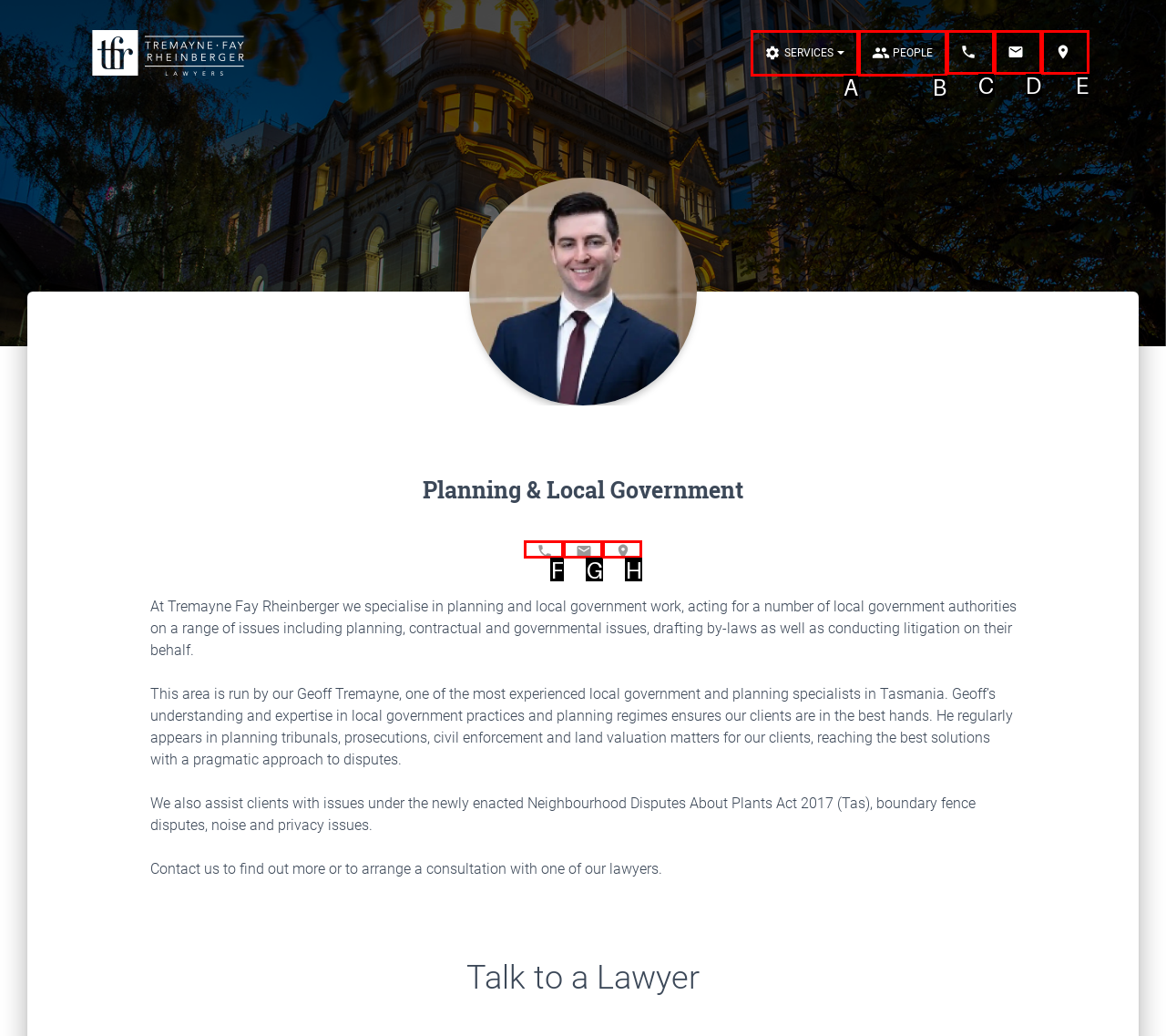Based on the element description: parent_node: Planning & Local Government, choose the HTML element that matches best. Provide the letter of your selected option.

F